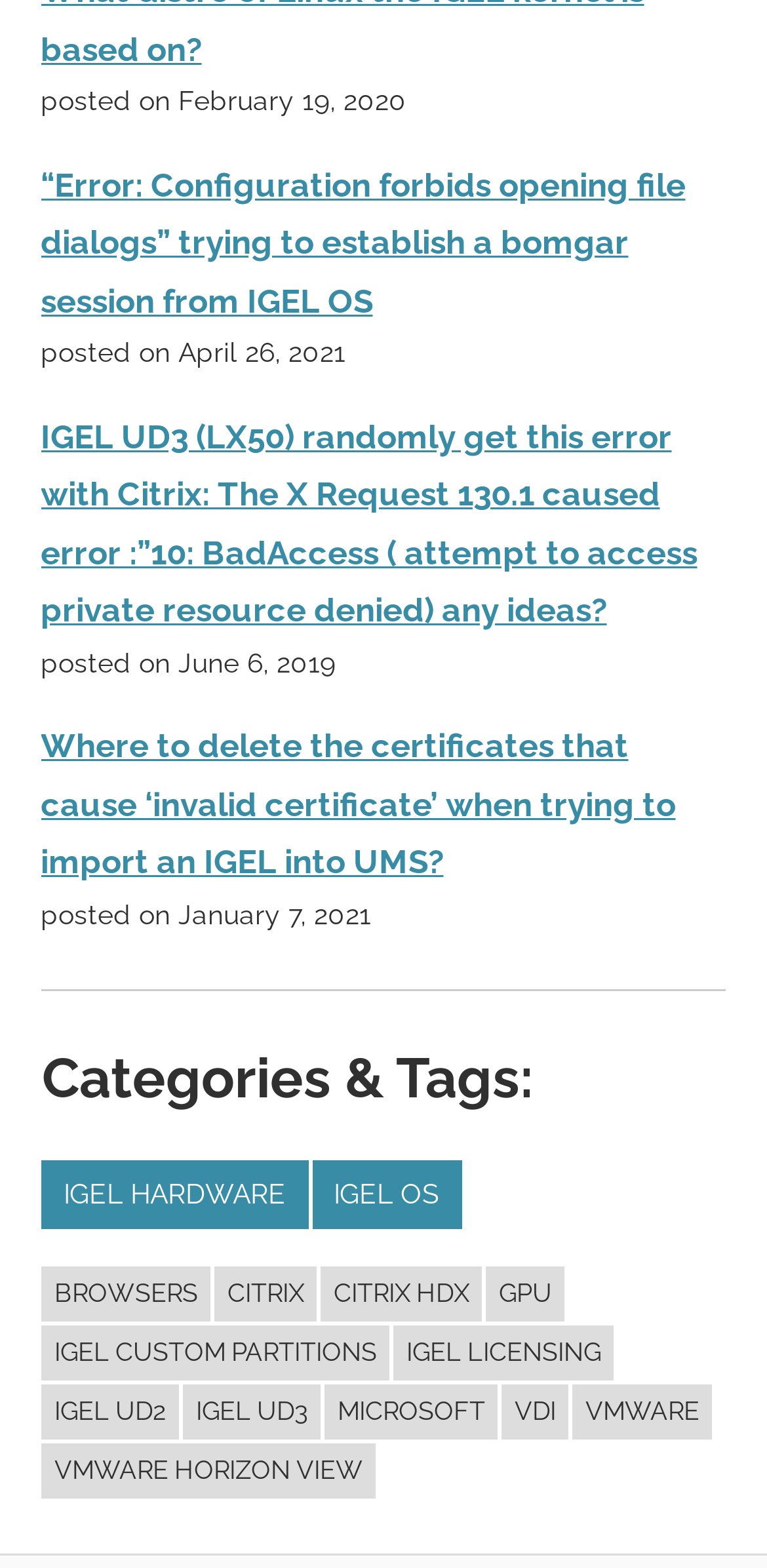Can you specify the bounding box coordinates of the area that needs to be clicked to fulfill the following instruction: "read post about IGEL UD3 (LX50) randomly get this error with Citrix"?

[0.053, 0.261, 0.946, 0.408]